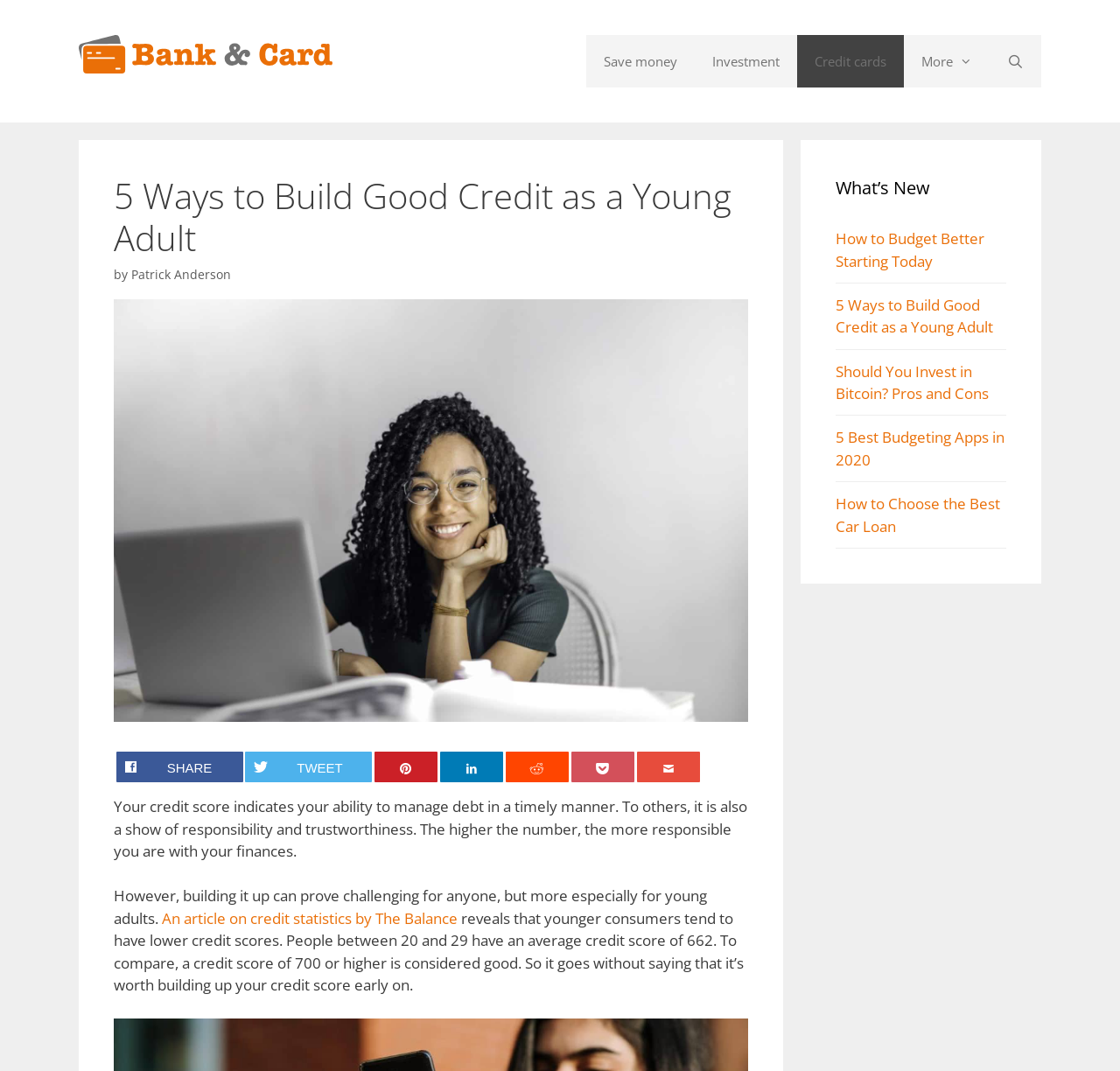What is the average credit score of people between 20 and 29?
Look at the image and answer the question using a single word or phrase.

662